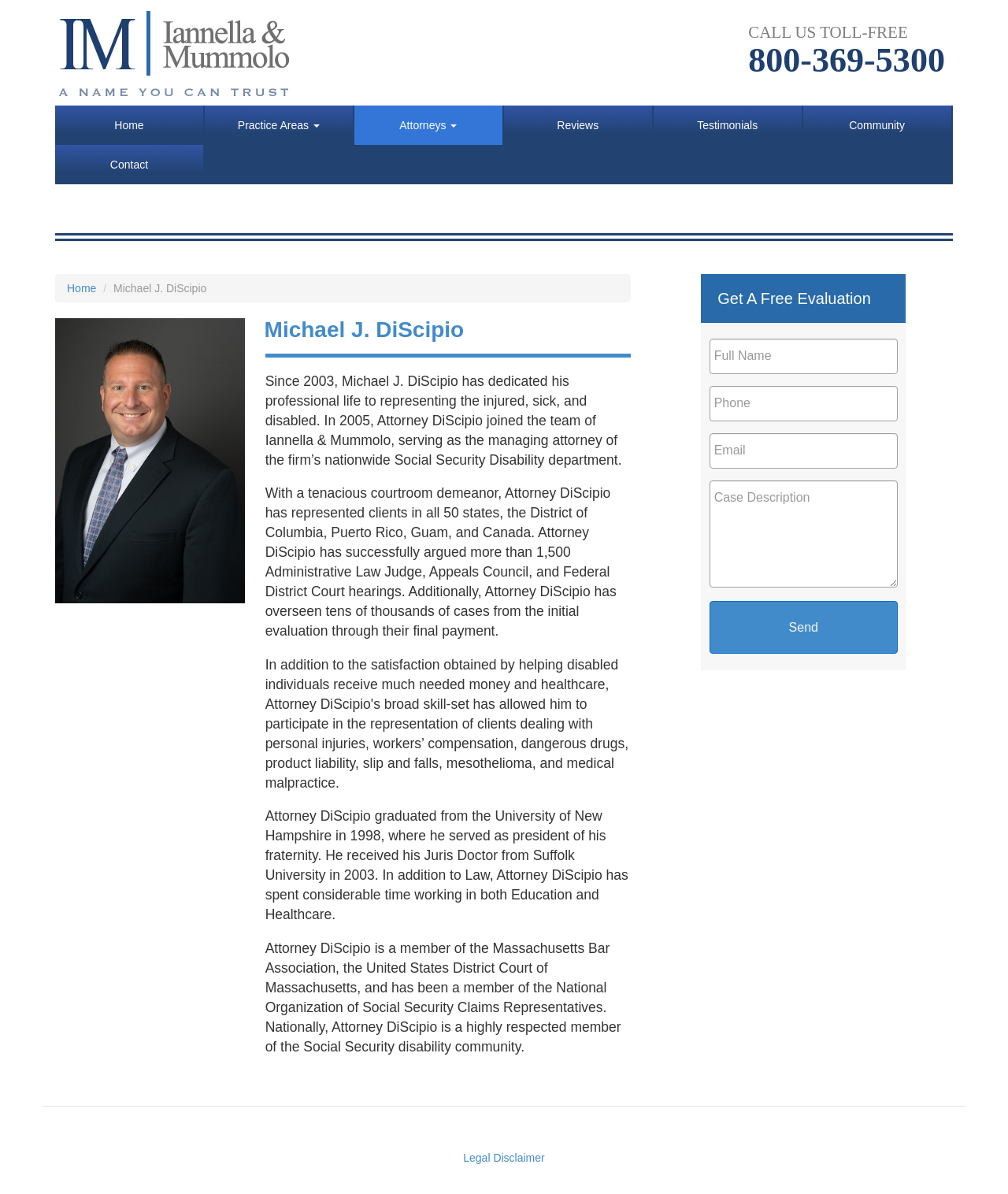What is the name of the attorney?
From the screenshot, provide a brief answer in one word or phrase.

Michael J. DiScipio